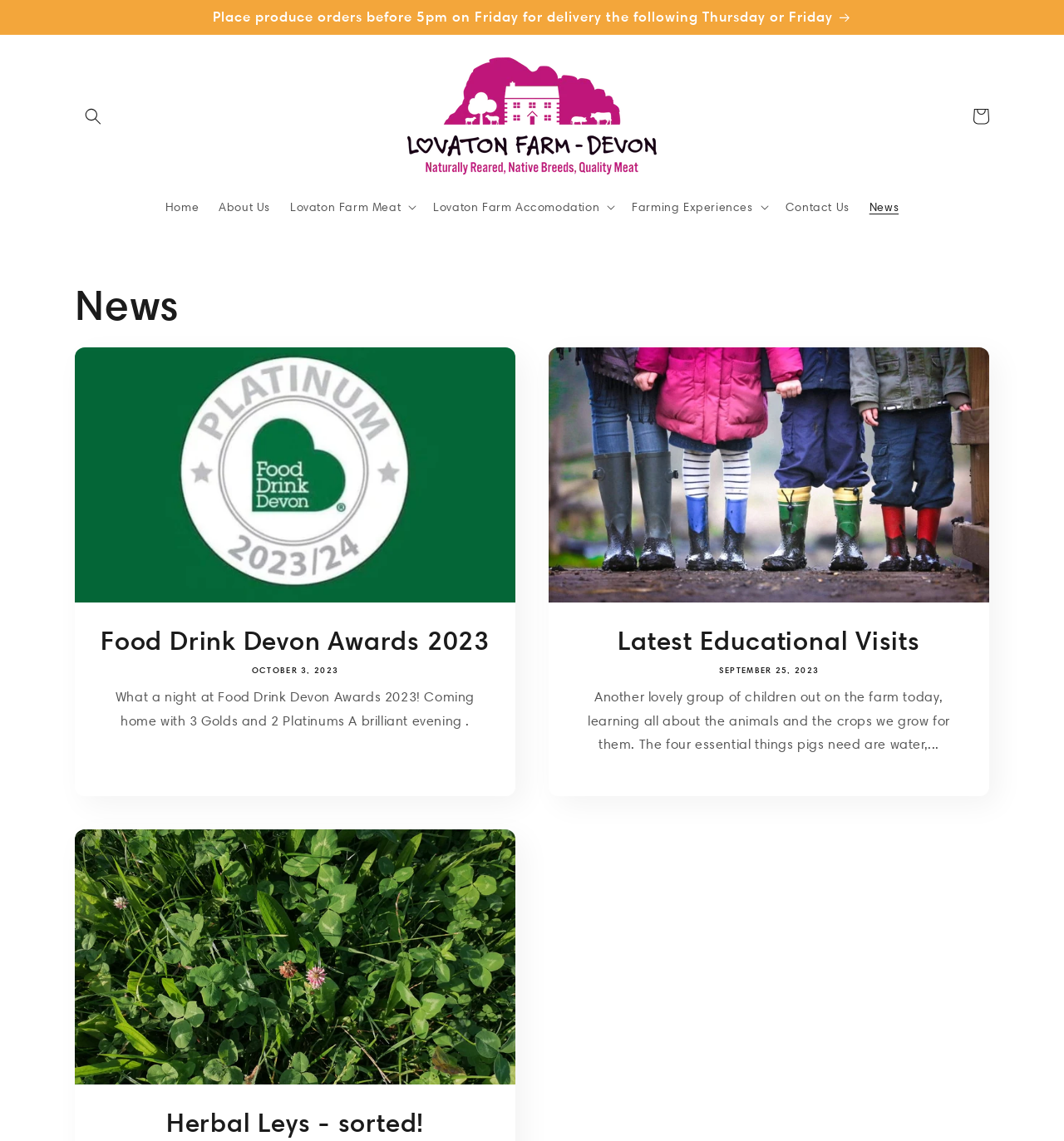What is the name of the farm?
Can you provide an in-depth and detailed response to the question?

I inferred this answer by looking at the link 'Lovaton Farm' with the image 'Lovaton Farm' which suggests that Lovaton Farm is the name of the farm.